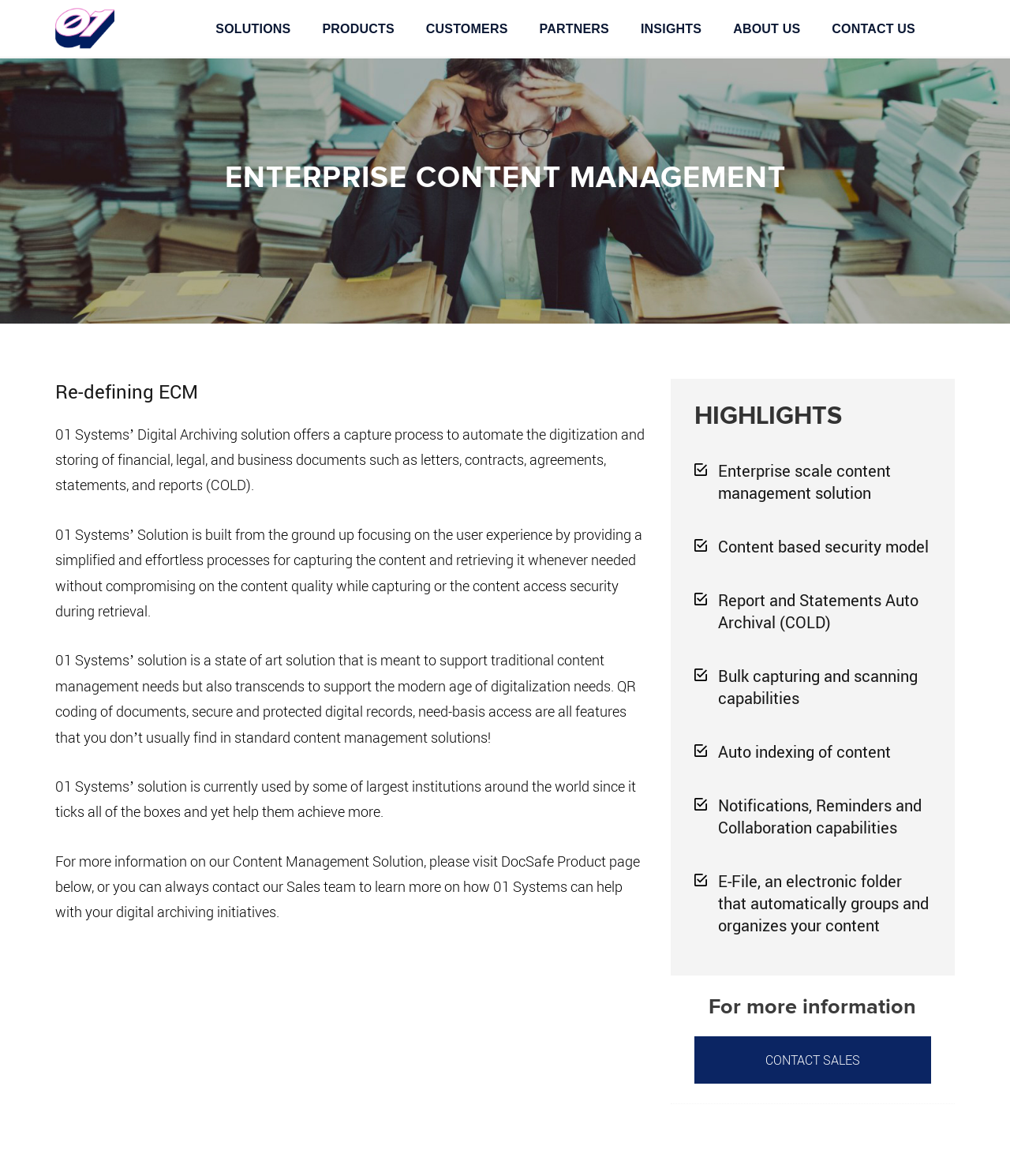Please find and report the bounding box coordinates of the element to click in order to perform the following action: "Click on the '01 Systems' logo". The coordinates should be expressed as four float numbers between 0 and 1, in the format [left, top, right, bottom].

[0.055, 0.007, 0.113, 0.041]